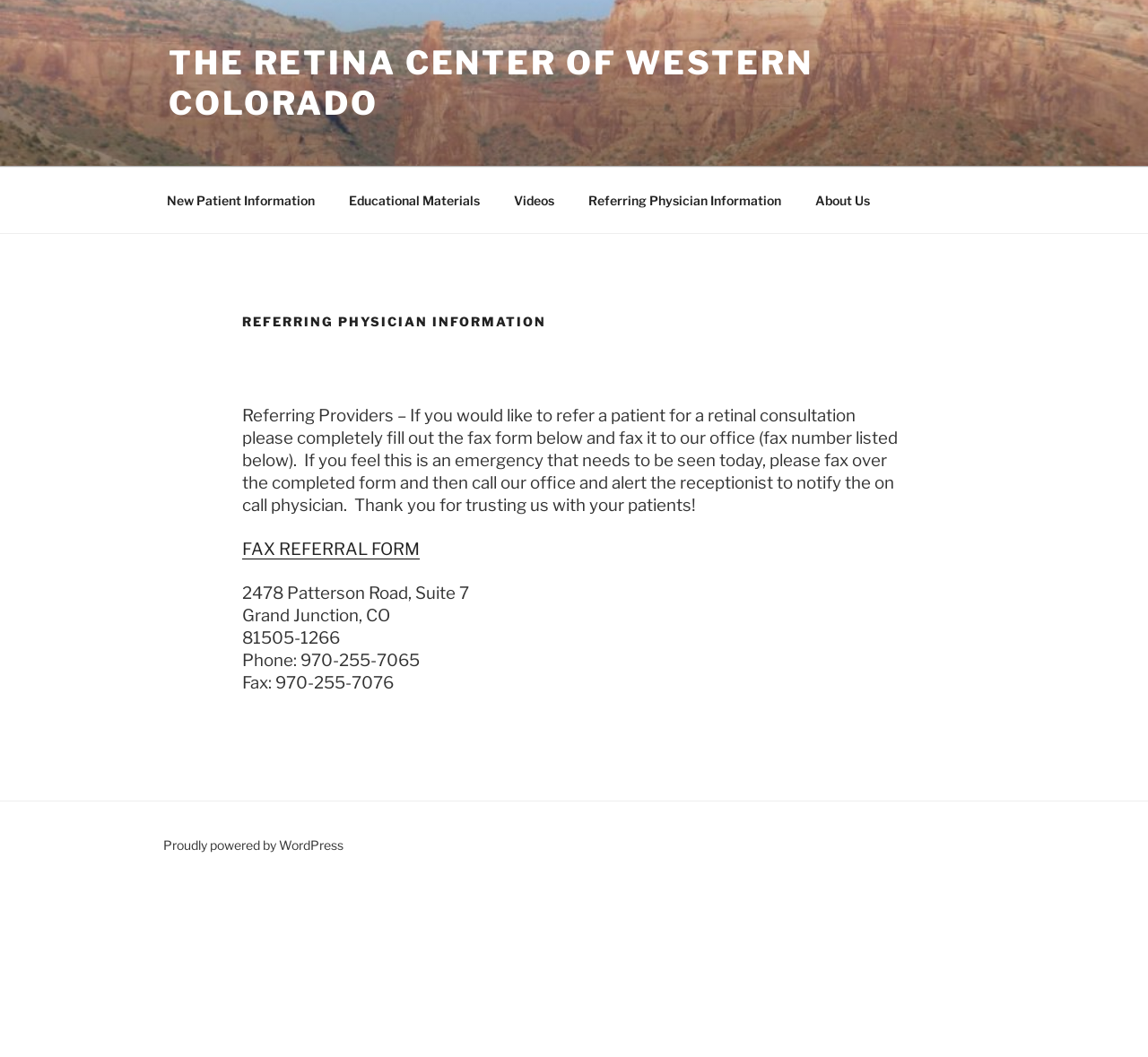Write a detailed summary of the webpage.

The webpage is about Referring Physician Information for The Retina Center of Western Colorado. At the top, there is a link to the center's main page, followed by a navigation menu with five links: New Patient Information, Educational Materials, Videos, Referring Physician Information, and About Us.

Below the navigation menu, the main content area begins with a header that reads "REFERRING PHYSICIAN INFORMATION". This is followed by a paragraph of text that provides instructions for referring providers, explaining how to refer a patient for a retinal consultation. The text also mentions that if the referral is an emergency, the provider should fax the completed form and then call the office to notify the on-call physician.

To the right of the paragraph, there is a link to a fax referral form. Below the paragraph, there is a section with the center's address, phone number, and fax number. The address is 2478 Patterson Road, Suite 7, Grand Junction, CO 81505-1266.

At the very bottom of the page, there is a footer section that reads "Proudly powered by WordPress".